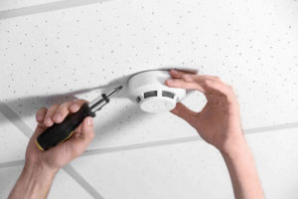Provide a one-word or short-phrase response to the question:
Where is the fire safety device being installed?

Ceiling